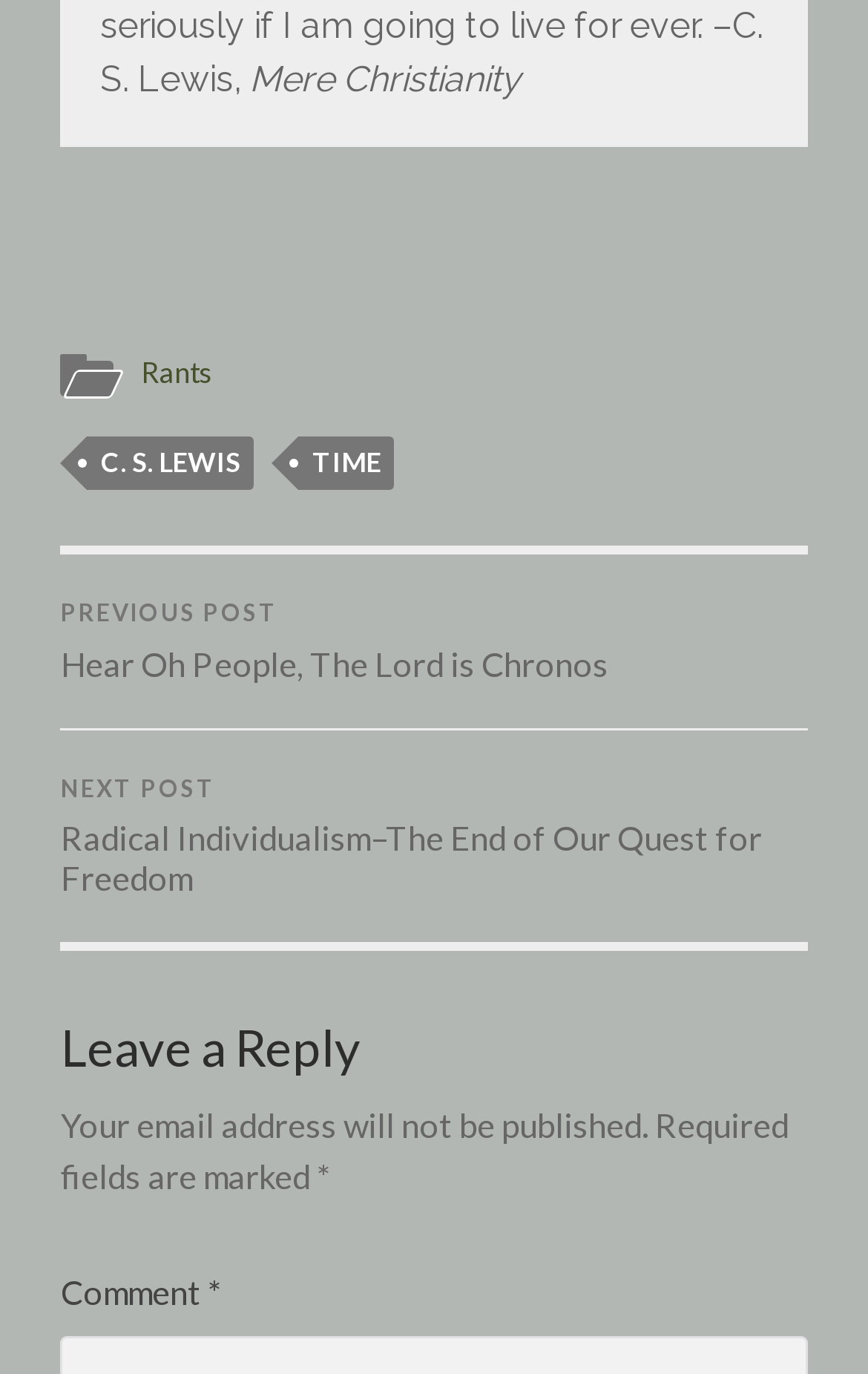Based on what you see in the screenshot, provide a thorough answer to this question: What is the symbol next to 'Required fields are marked'?

The symbol next to 'Required fields are marked' is an asterisk (*), which is used to indicate required fields.